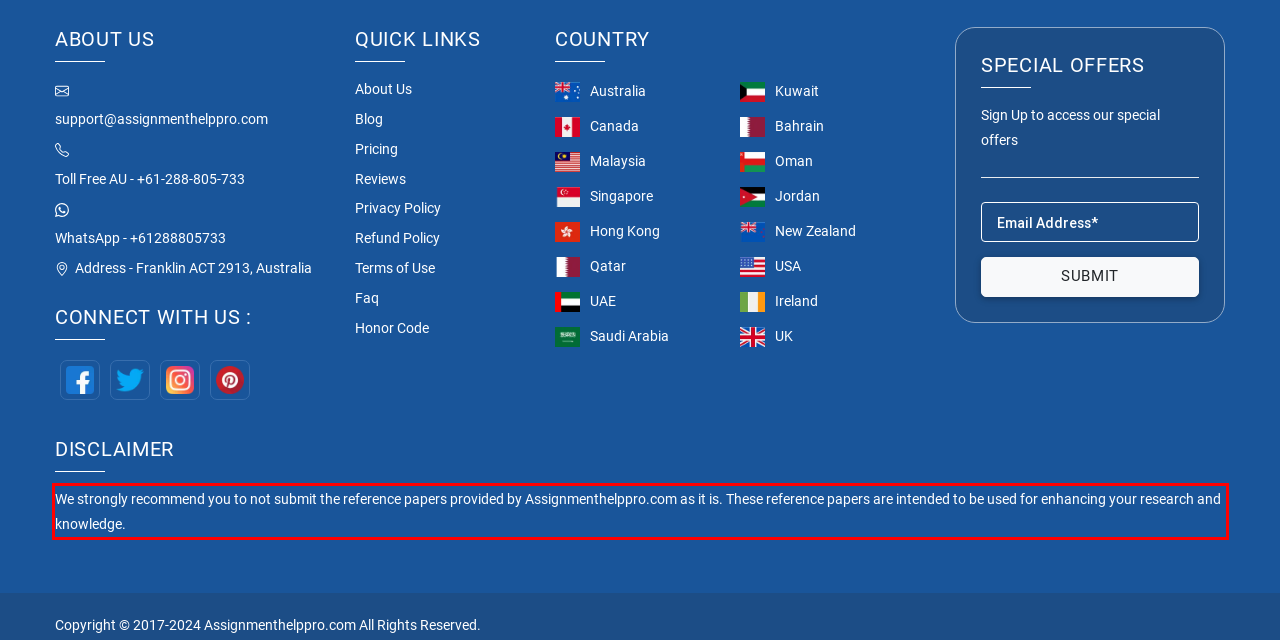Locate the red bounding box in the provided webpage screenshot and use OCR to determine the text content inside it.

We strongly recommend you to not submit the reference papers provided by Assignmenthelppro.com as it is. These reference papers are intended to be used for enhancing your research and knowledge.